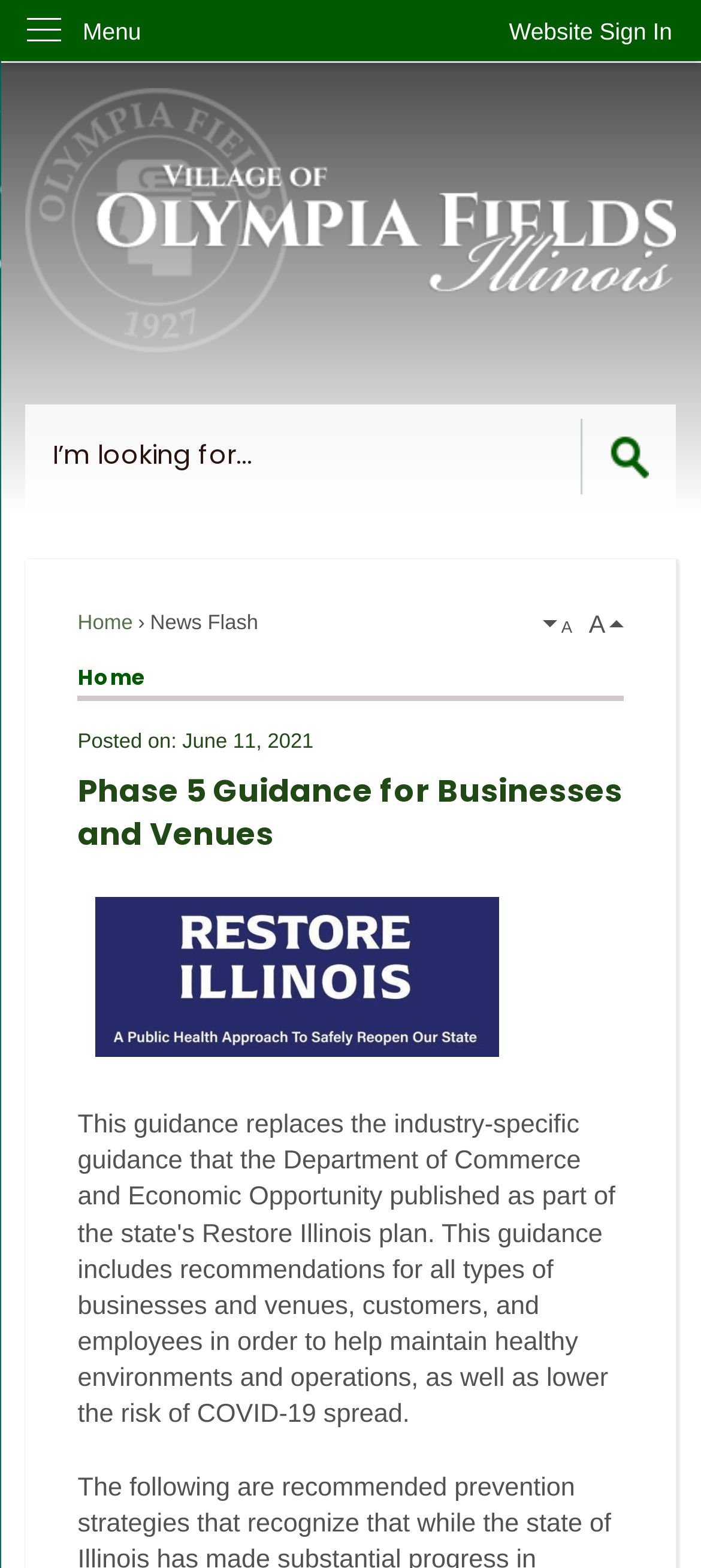Reply to the question with a brief word or phrase: What is the name of the current phase?

Phase 5